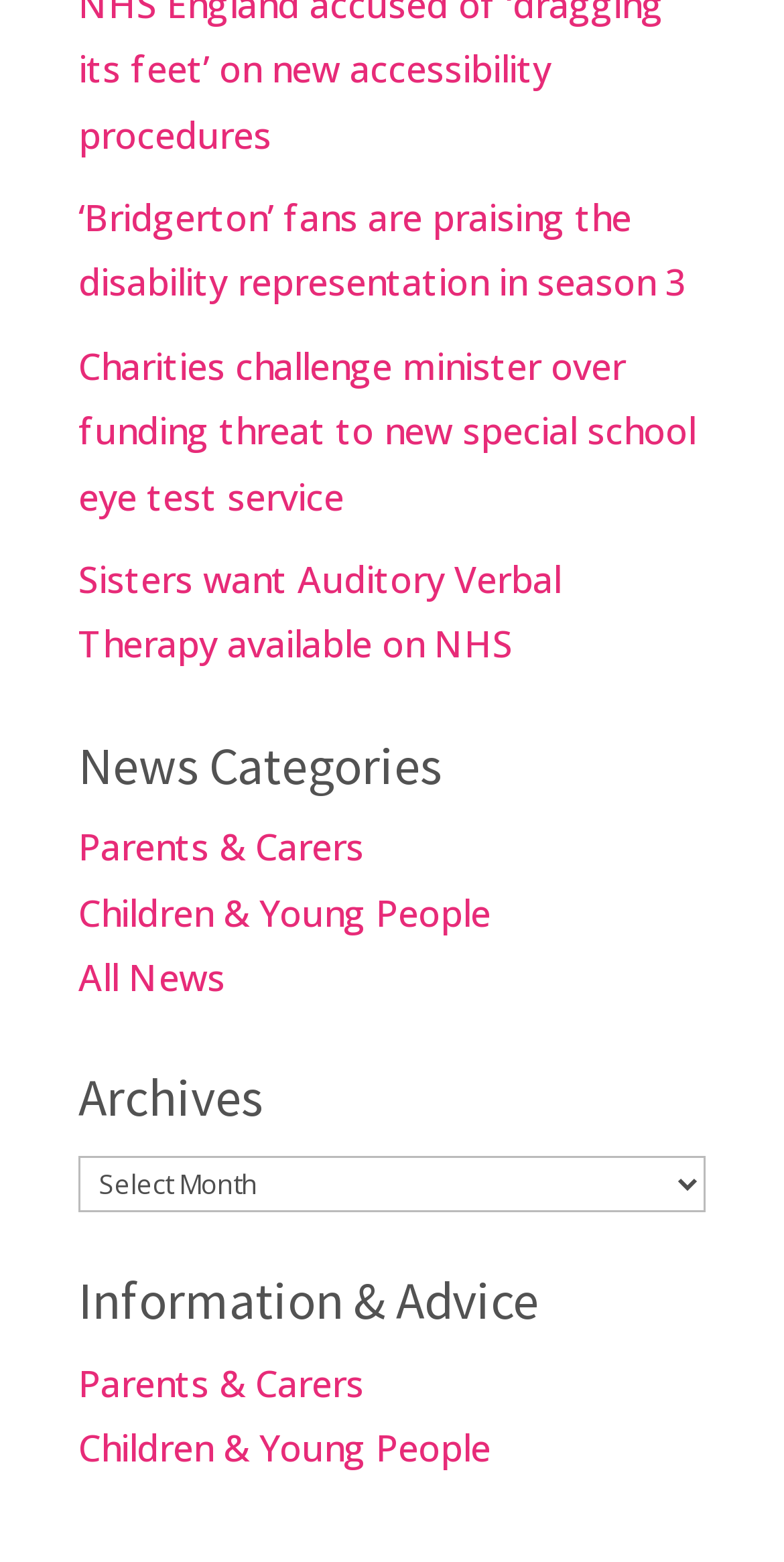What is the vertical position of the 'Information & Advice' heading relative to the 'Archives' heading?
Answer the question with a single word or phrase by looking at the picture.

Below